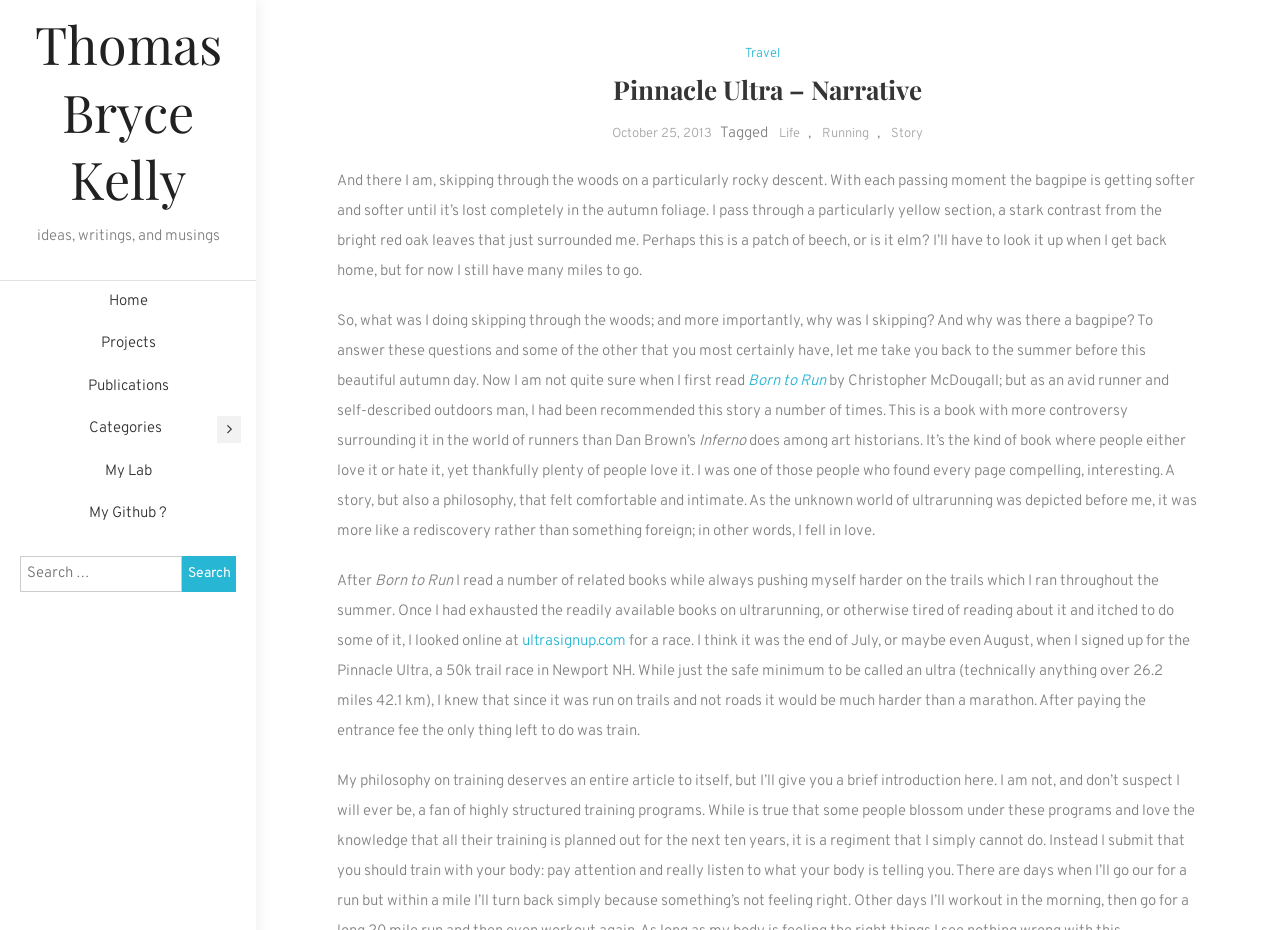Determine the bounding box coordinates for the region that must be clicked to execute the following instruction: "Get rates for bringing a partner".

None